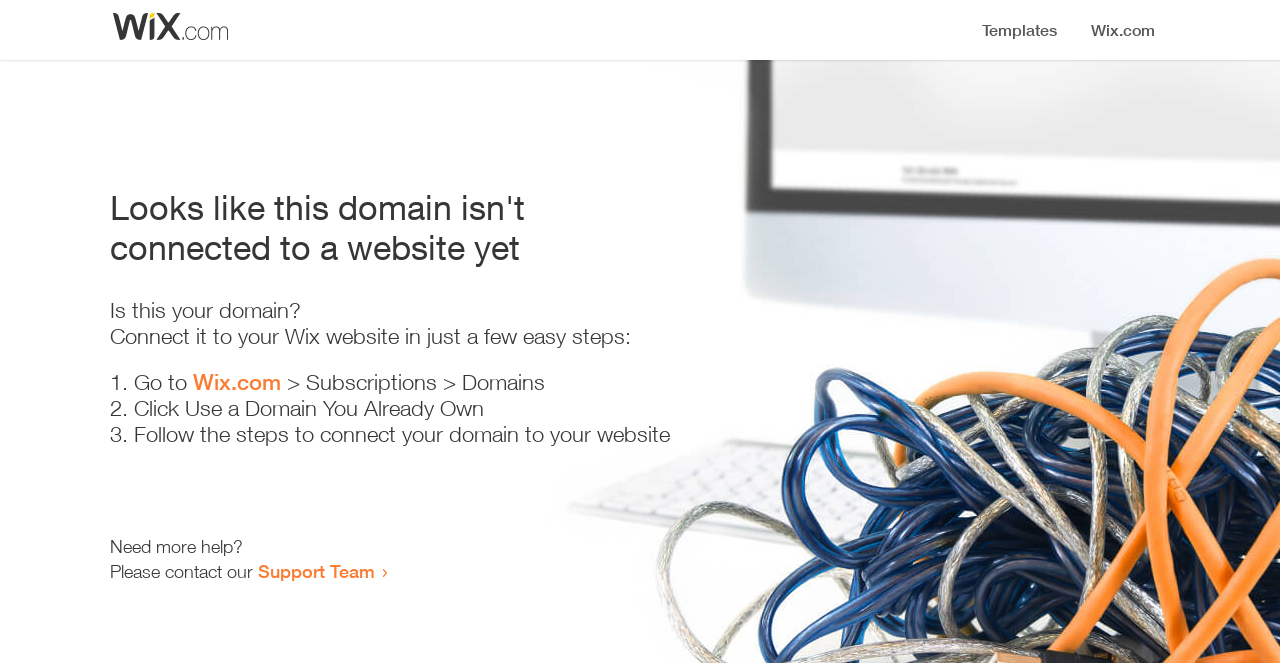Please find the bounding box for the following UI element description. Provide the coordinates in (top-left x, top-left y, bottom-right x, bottom-right y) format, with values between 0 and 1: Wix.com

[0.151, 0.557, 0.22, 0.596]